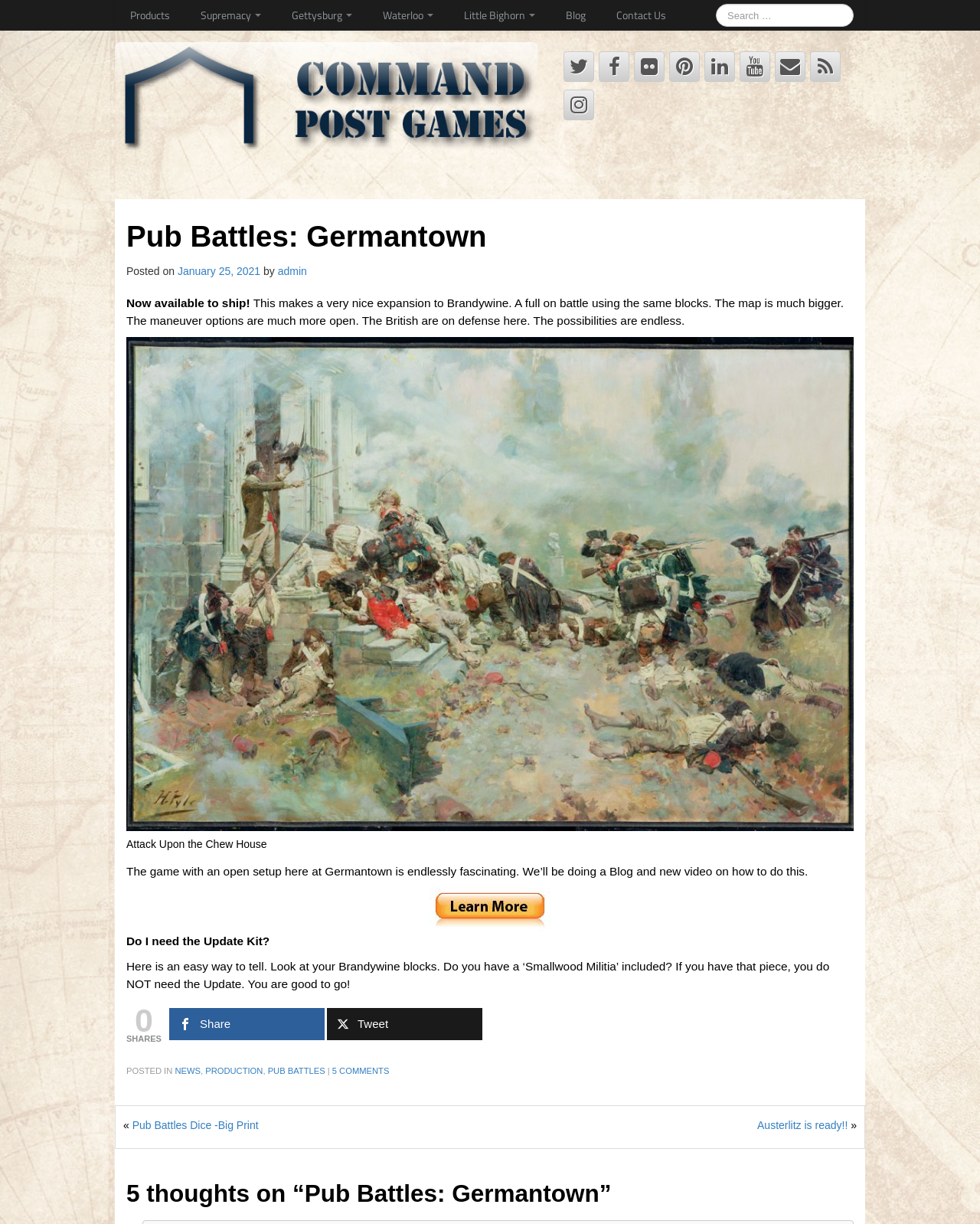Identify the headline of the webpage and generate its text content.

Pub Battles: Germantown